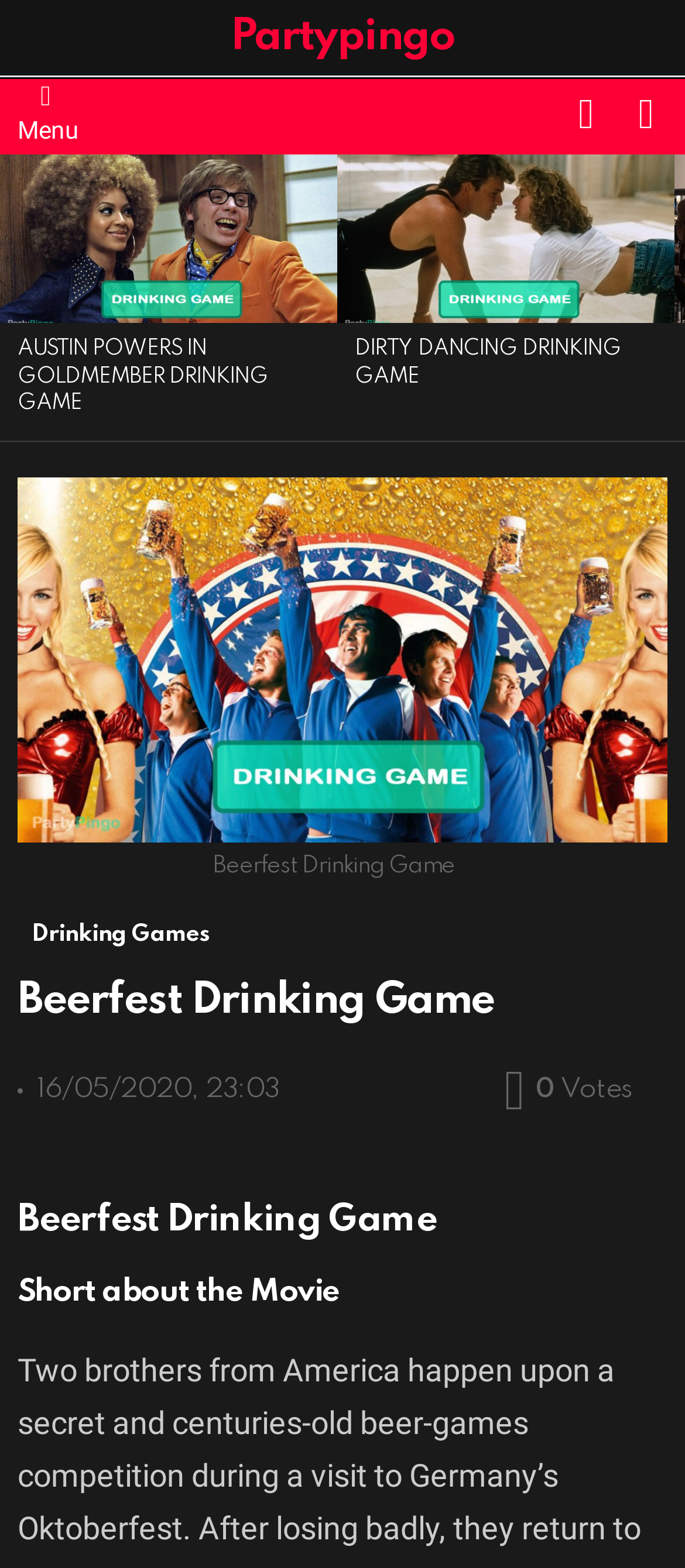How many links are in the first article?
Give a detailed and exhaustive answer to the question.

I examined the first article element [363] and found two links: one with the text 'Austin Powers in Goldmember Drinking Game' and another with the same text, which are counted as two links.